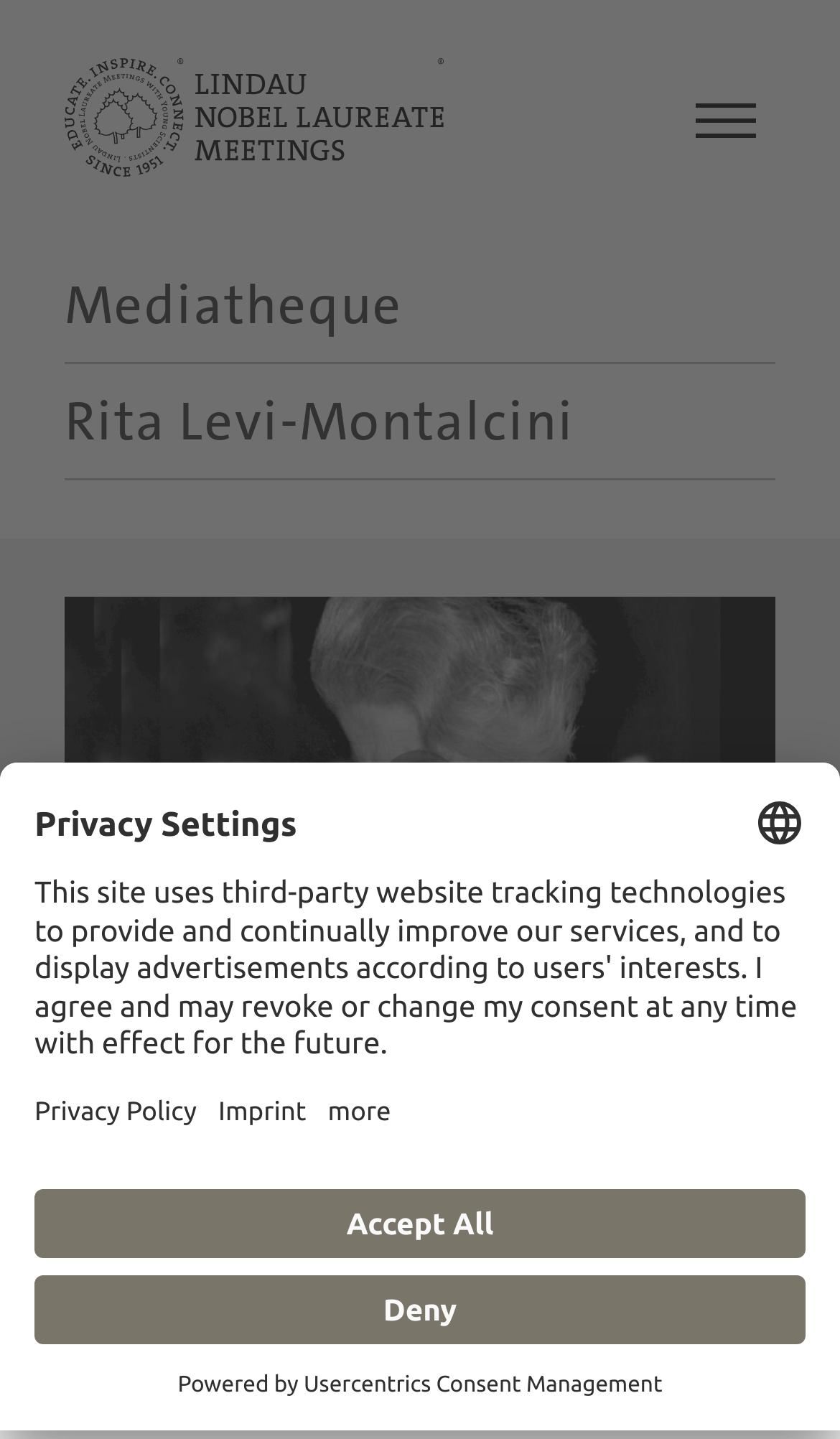Provide the bounding box coordinates in the format (top-left x, top-left y, bottom-right x, bottom-right y). All values are floating point numbers between 0 and 1. Determine the bounding box coordinate of the UI element described as: alt="Lindau Nobel"

[0.077, 0.04, 0.528, 0.123]